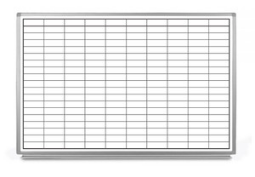What type of design does the board feature?
We need a detailed and meticulous answer to the question.

The caption describes the board's design as simple yet versatile, characterized by a grid layout composed of evenly spaced horizontal and vertical lines, making it suitable for various organizational tasks.